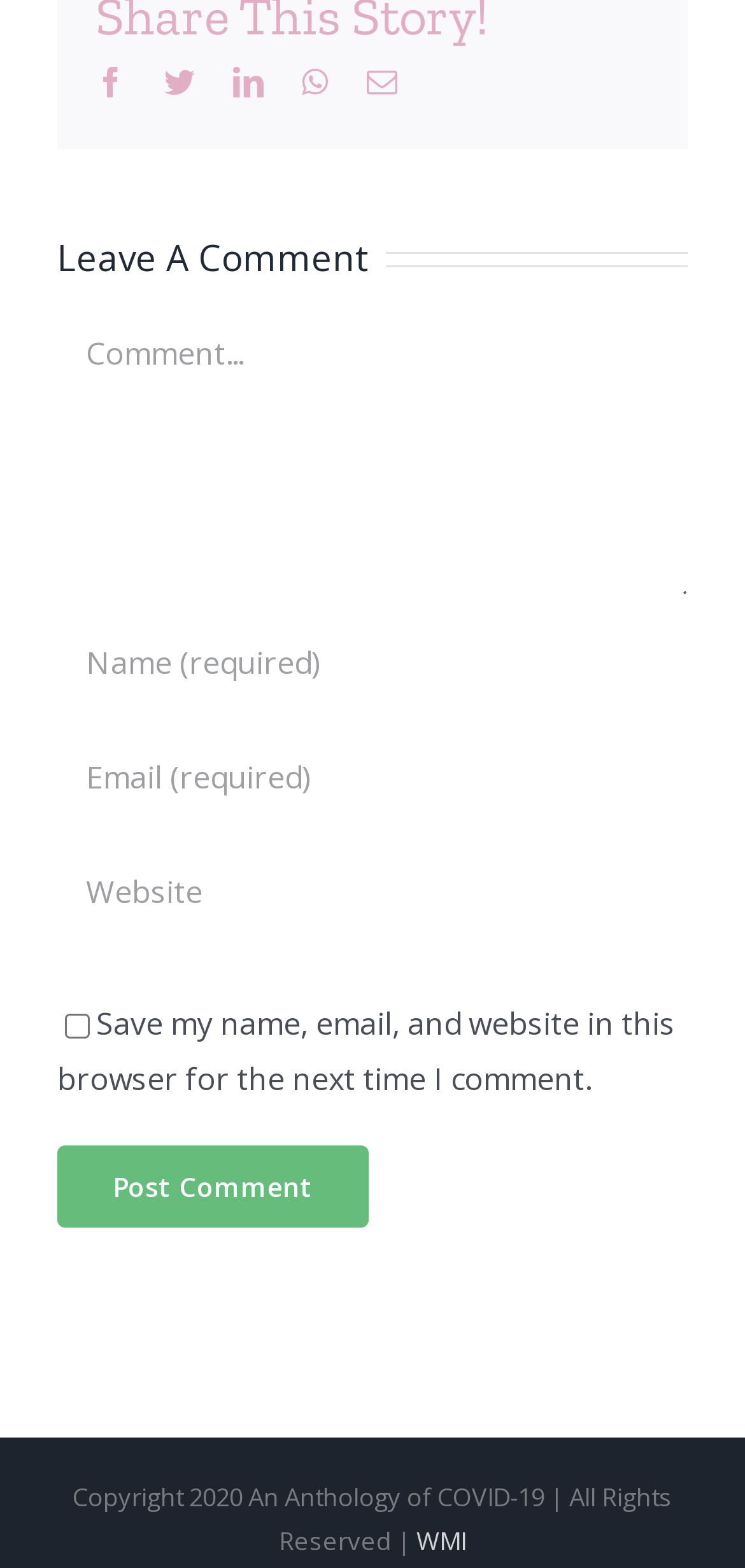Please determine the bounding box coordinates of the section I need to click to accomplish this instruction: "Click the Post Comment button".

[0.077, 0.73, 0.495, 0.782]